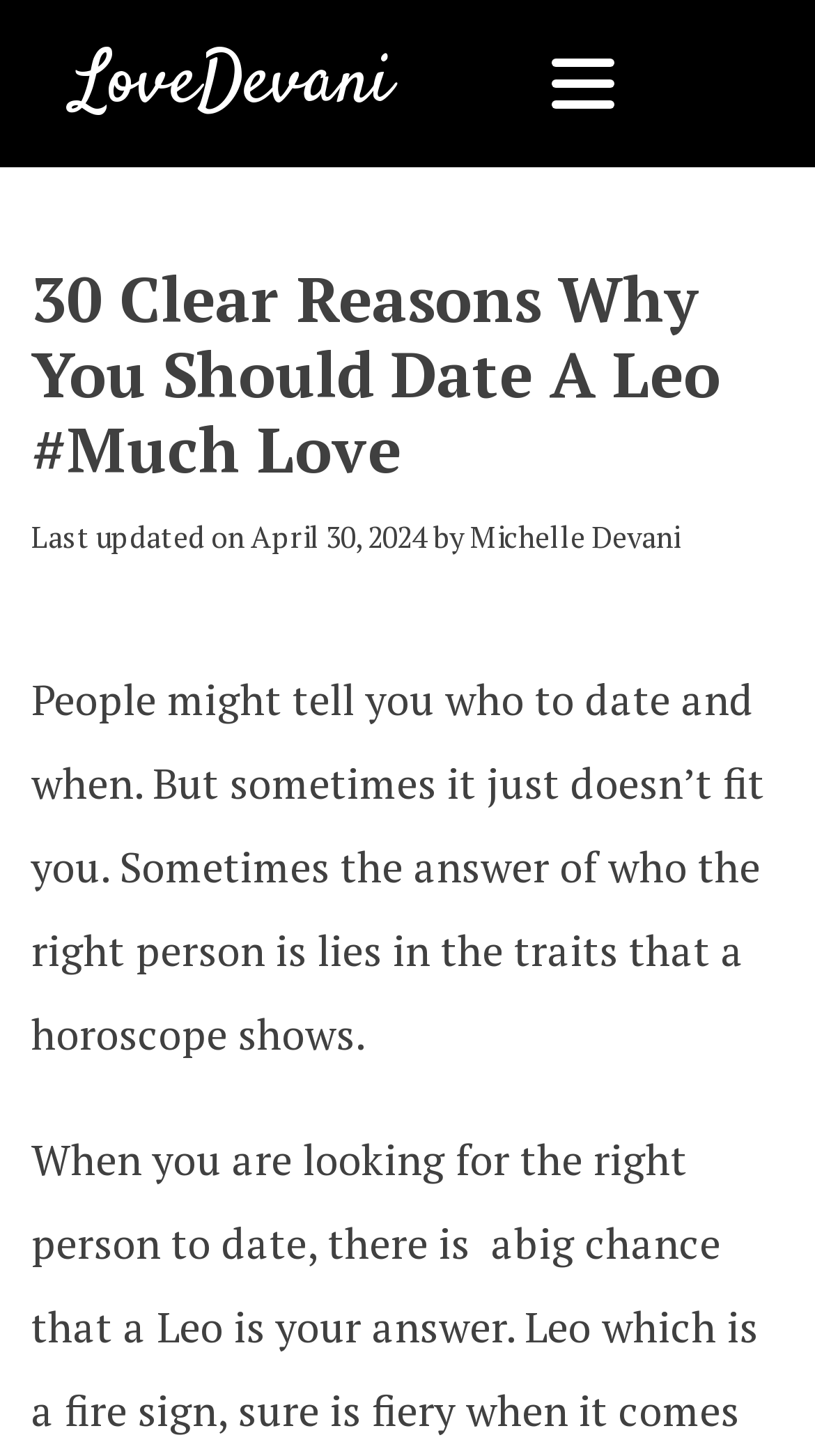Determine the bounding box coordinates for the HTML element mentioned in the following description: "LoveDevani". The coordinates should be a list of four floats ranging from 0 to 1, represented as [left, top, right, bottom].

[0.09, 0.007, 0.482, 0.108]